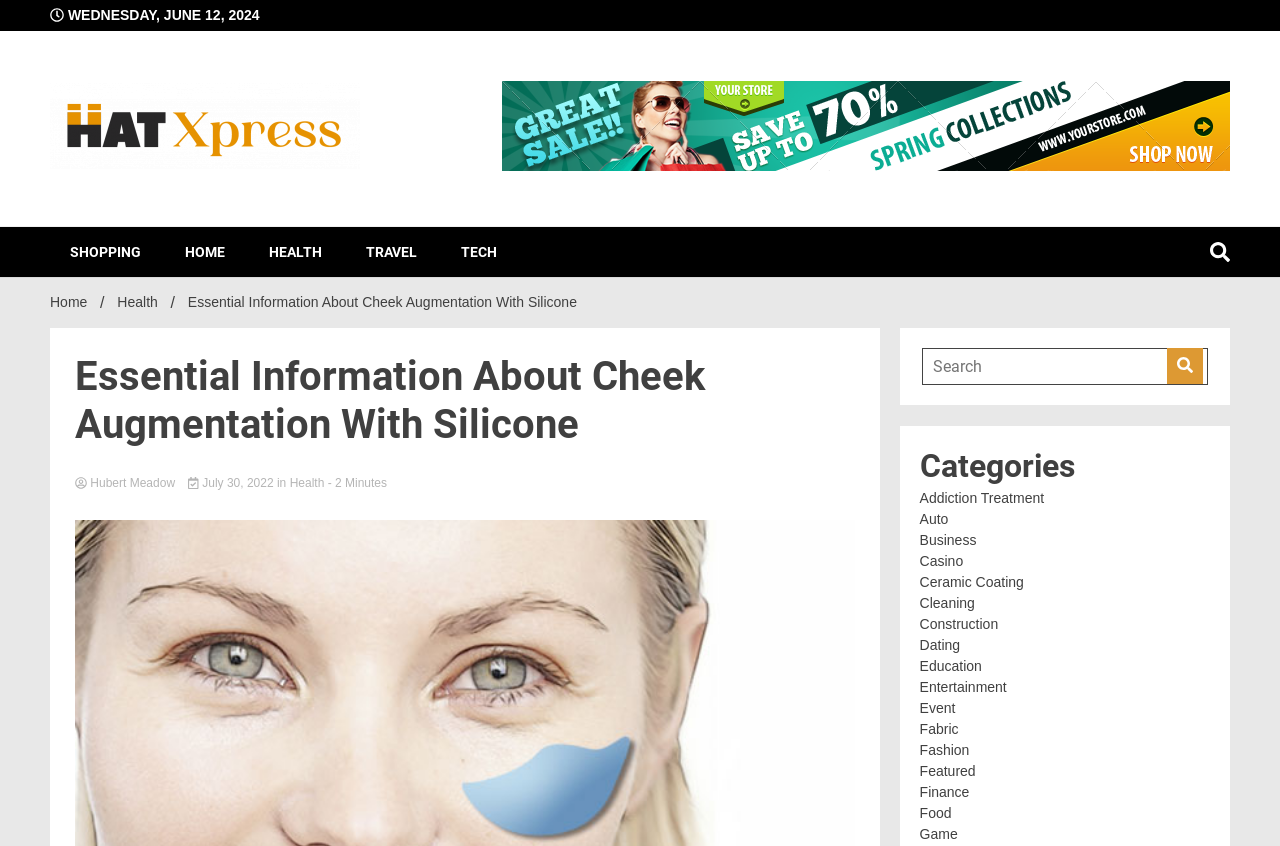What is the estimated reading time of the article? From the image, respond with a single word or brief phrase.

2 Minutes